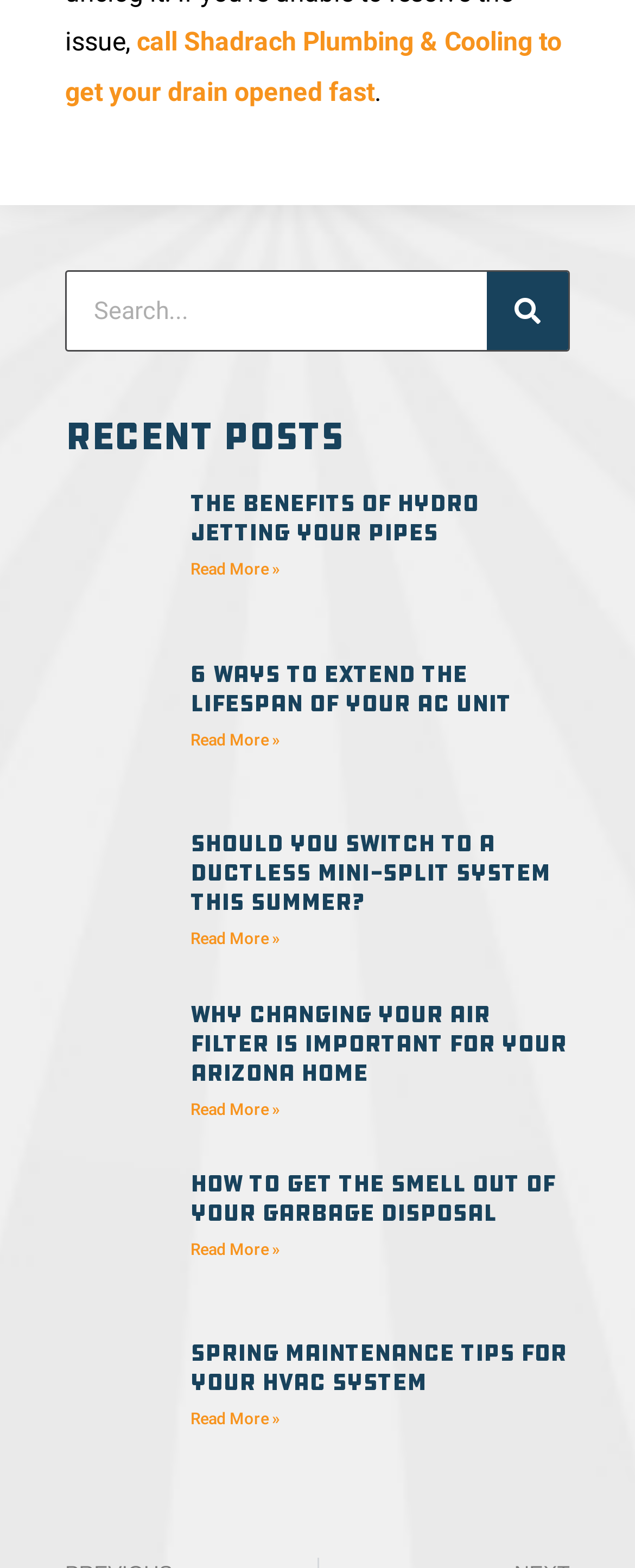Provide a thorough and detailed response to the question by examining the image: 
What is the topic of the first article?

The first article section has a heading that reads 'The Benefits of Hydro Jetting Your Pipes', and an image with a caption 'hydro jetting', indicating that the topic of the first article is hydro jetting.